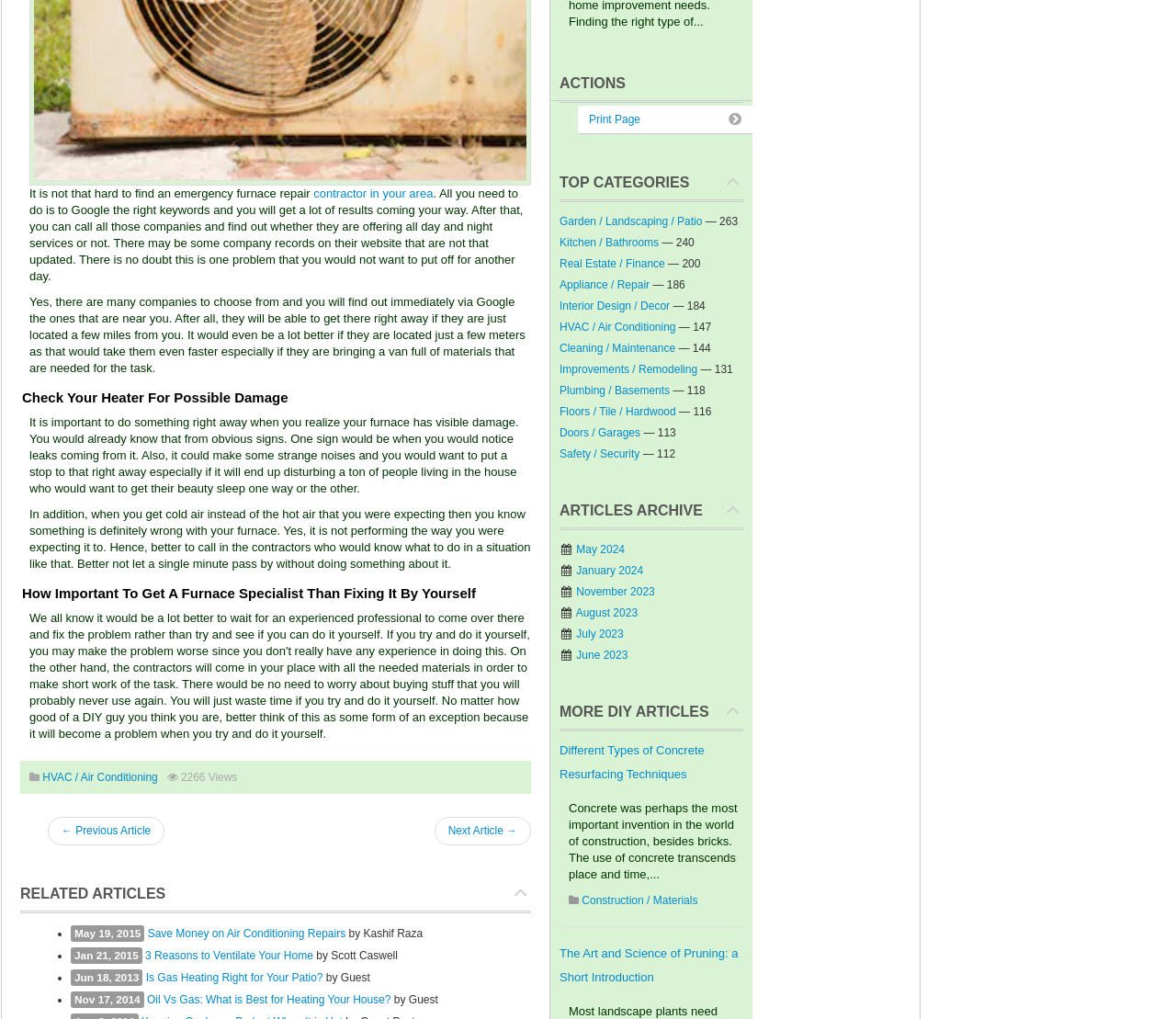Find the bounding box coordinates of the UI element according to this description: "parent_node: MORE DIY ARTICLES".

[0.613, 0.686, 0.632, 0.708]